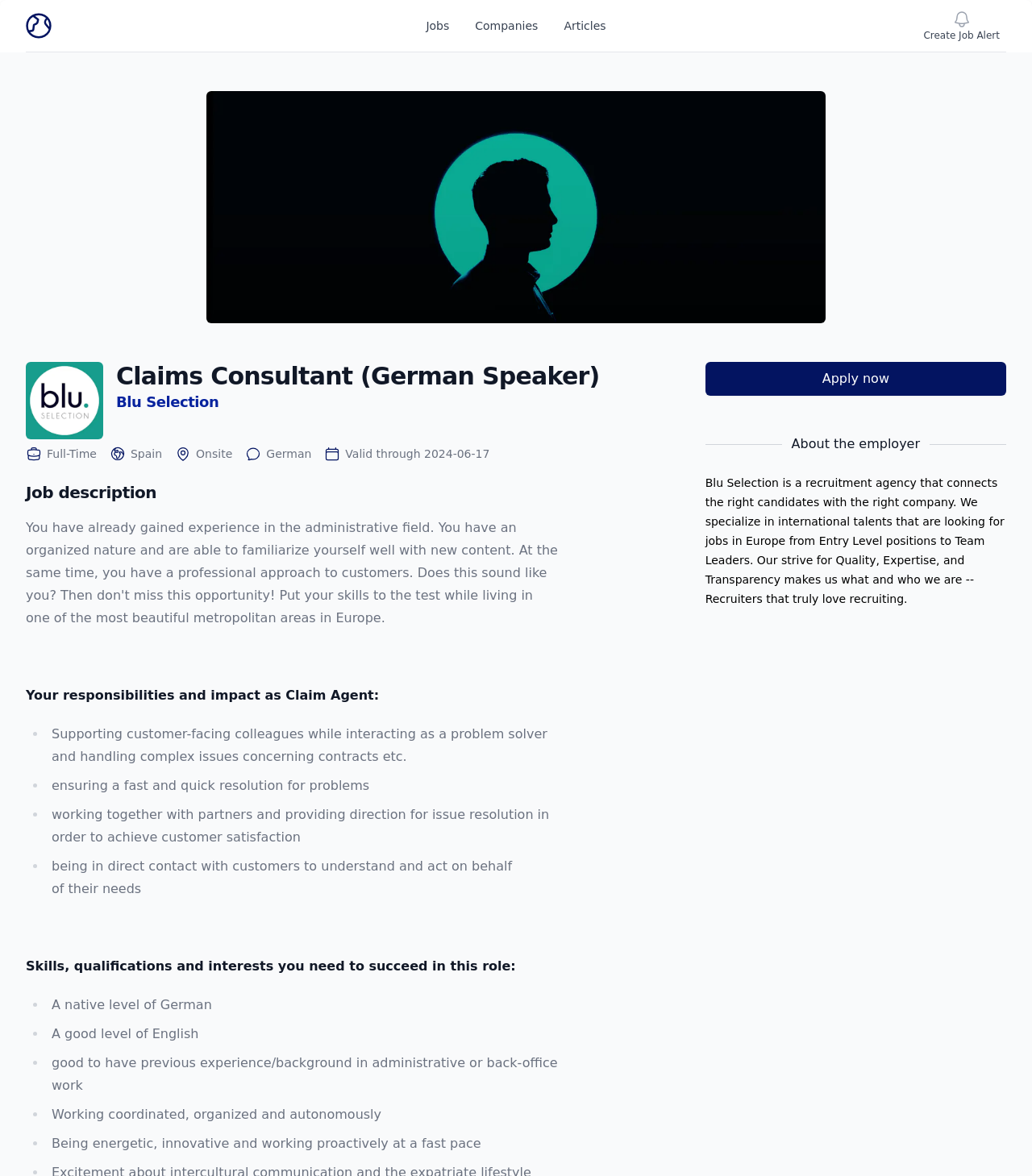What is the button text to apply for the job?
By examining the image, provide a one-word or phrase answer.

Apply now